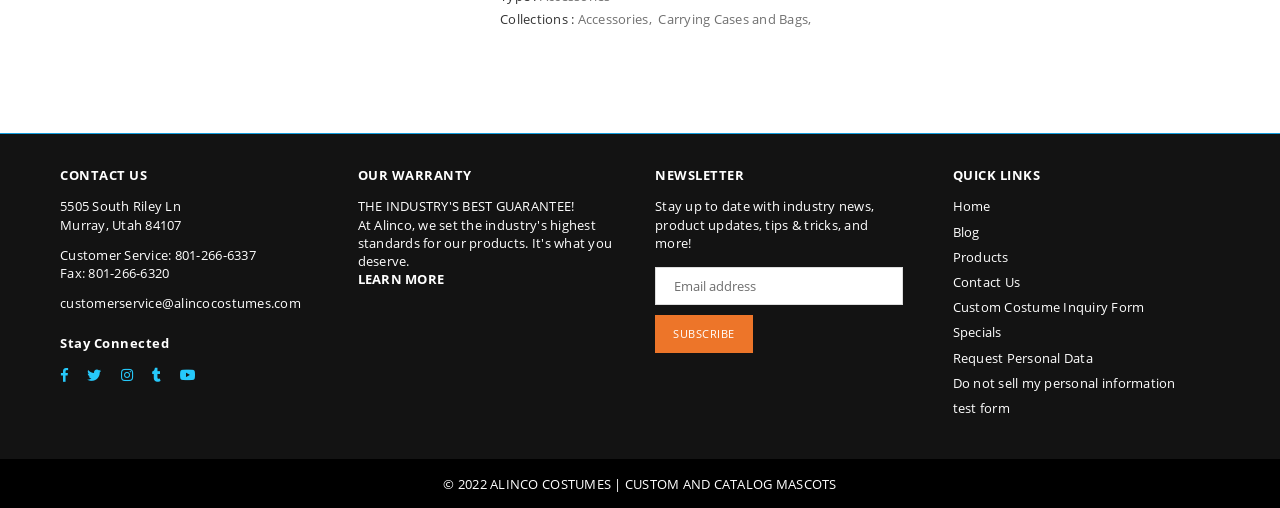Determine the bounding box coordinates for the area that needs to be clicked to fulfill this task: "Click on Accessories". The coordinates must be given as four float numbers between 0 and 1, i.e., [left, top, right, bottom].

[0.451, 0.02, 0.507, 0.056]